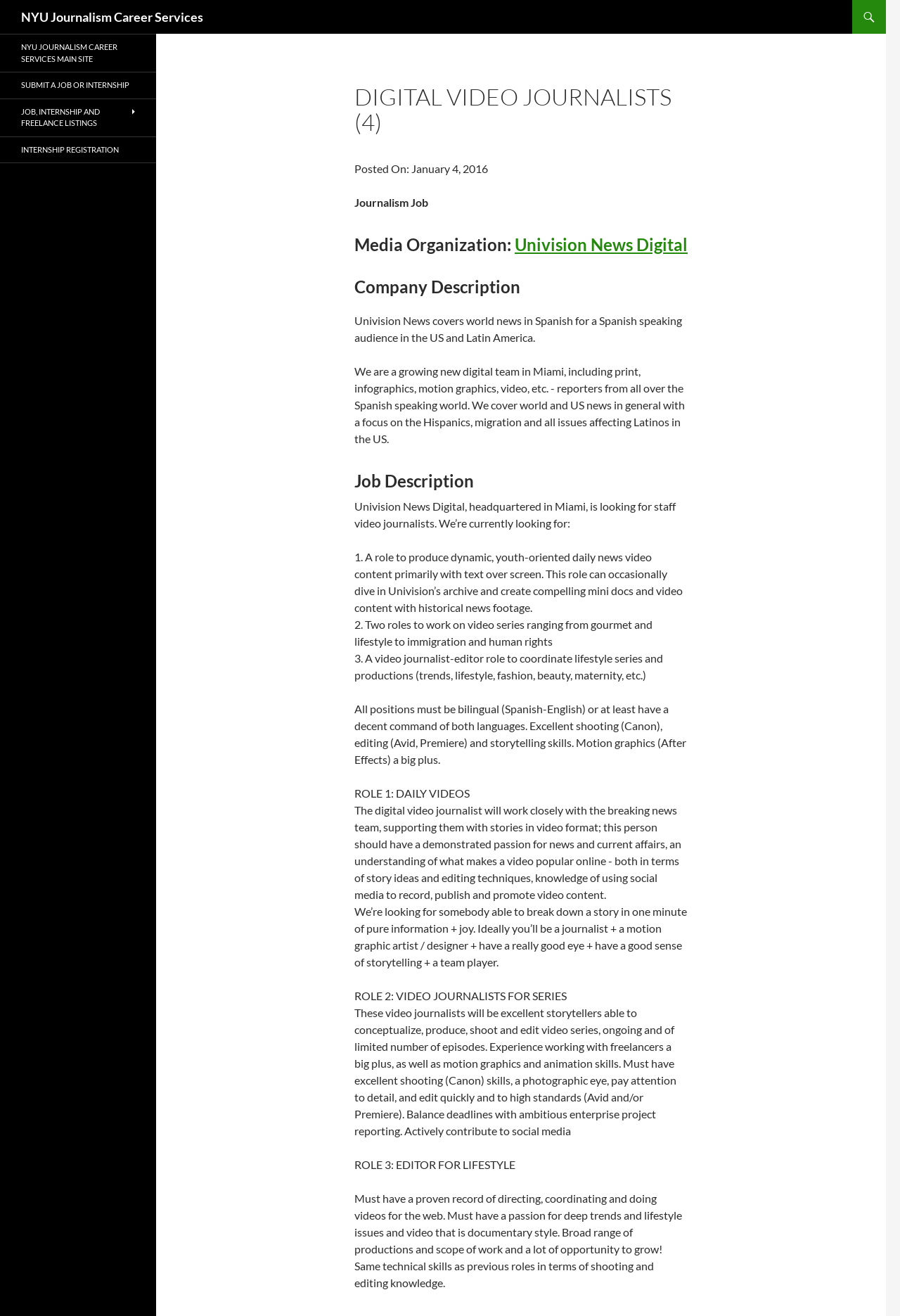Describe the entire webpage, focusing on both content and design.

The webpage is a job posting for Digital Video Journalists at NYU Journalism Career Services. At the top, there is a heading "NYU Journalism Career Services" with a link to the main site. Below it, there is a header "DIGITAL VIDEO JOURNALISTS (4)".

On the left side, there are four links: "NYU JOURNALISM CAREER SERVICES MAIN SITE", "SUBMIT A JOB OR INTERNSHIP", "JOB, INTERNSHIP AND FREELANCE LISTINGS", and "INTERNSHIP REGISTRATION".

The main content of the job posting is divided into sections. The first section is "Media Organization: Univision News Digital" with a link to the company's website. Below it, there is a "Company Description" section that provides information about Univision News Digital.

The "Job Description" section is the longest part of the job posting. It describes four different roles for Digital Video Journalists: one for producing daily news video content, two for working on video series, and one for editing lifestyle series. Each role has its own set of requirements and responsibilities, including language skills, shooting and editing skills, and experience with motion graphics and social media.

Throughout the job posting, there are no images, but there are several headings and links that help to organize the content and provide additional information.